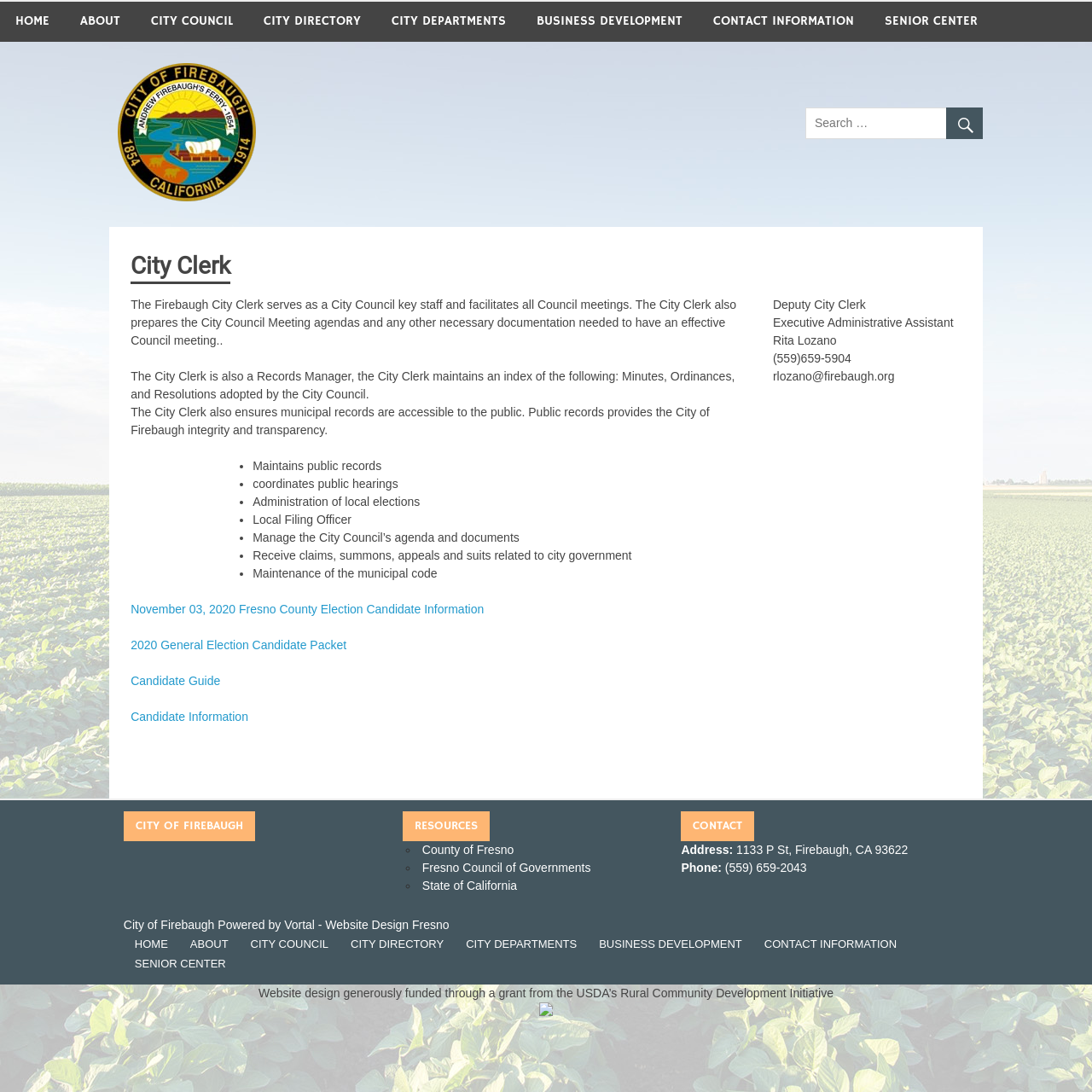Locate the bounding box coordinates of the clickable region to complete the following instruction: "visit County of Fresno website."

[0.387, 0.772, 0.47, 0.784]